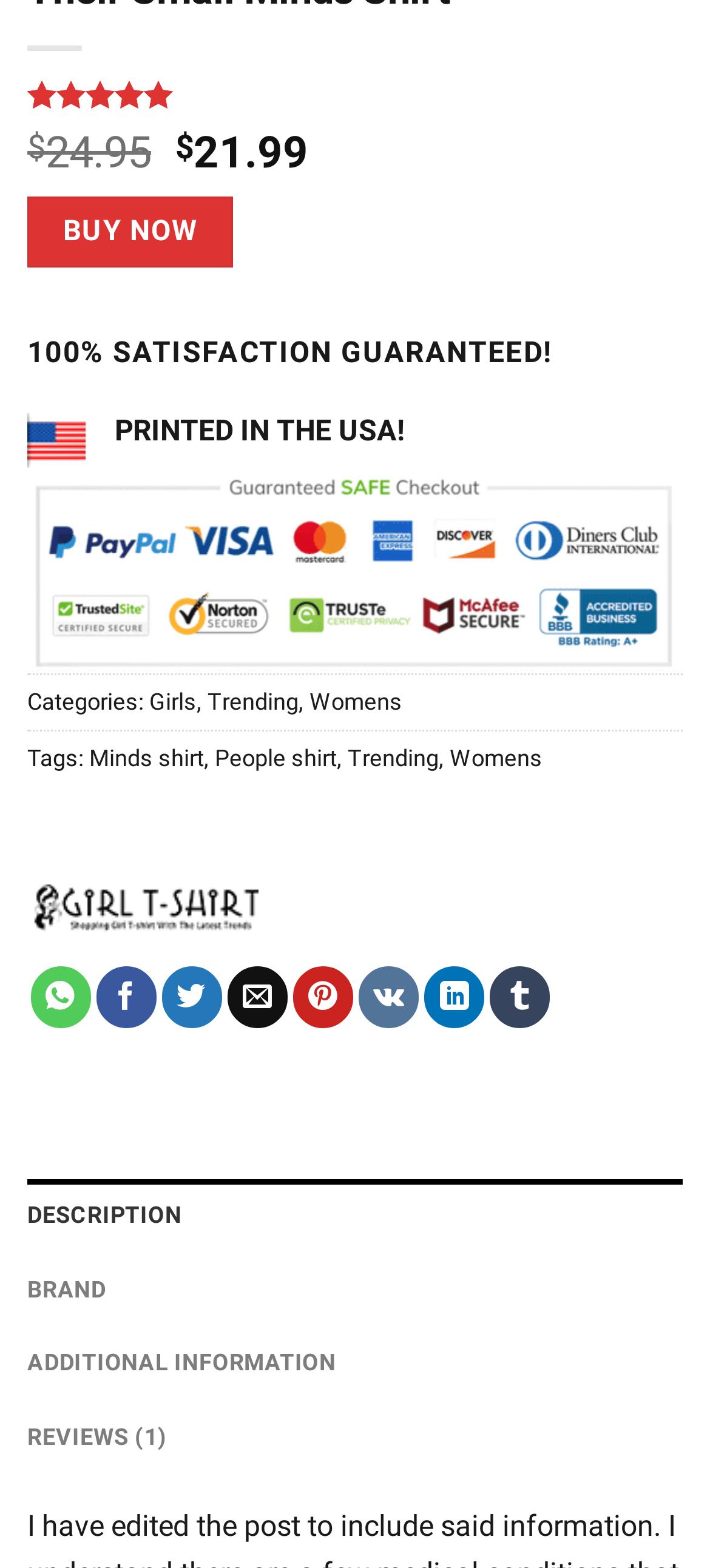Please determine the bounding box coordinates of the area that needs to be clicked to complete this task: 'Share on Facebook'. The coordinates must be four float numbers between 0 and 1, formatted as [left, top, right, bottom].

[0.135, 0.617, 0.22, 0.656]